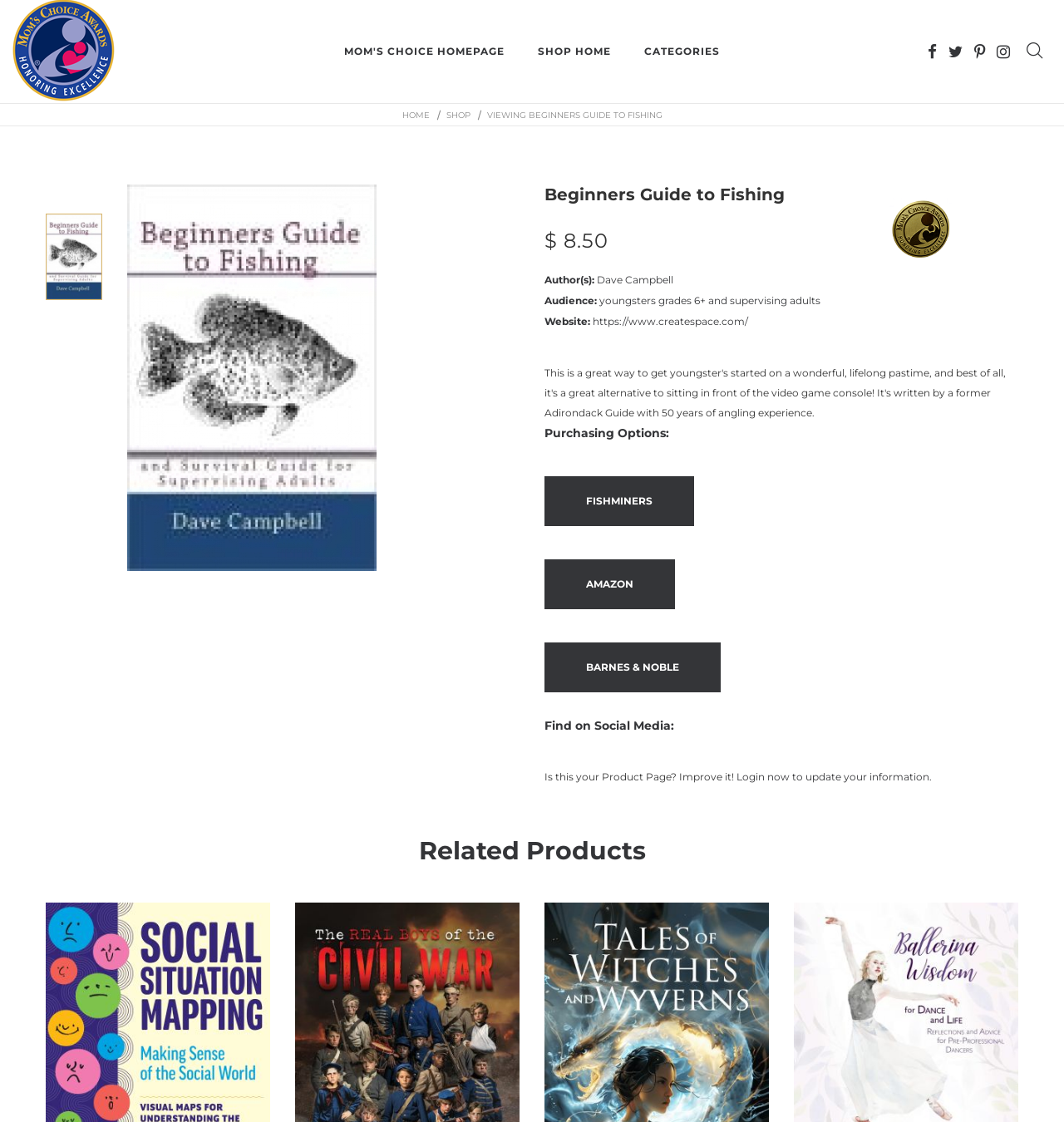Highlight the bounding box coordinates of the element you need to click to perform the following instruction: "purchase from FISHMINERS."

[0.512, 0.424, 0.652, 0.469]